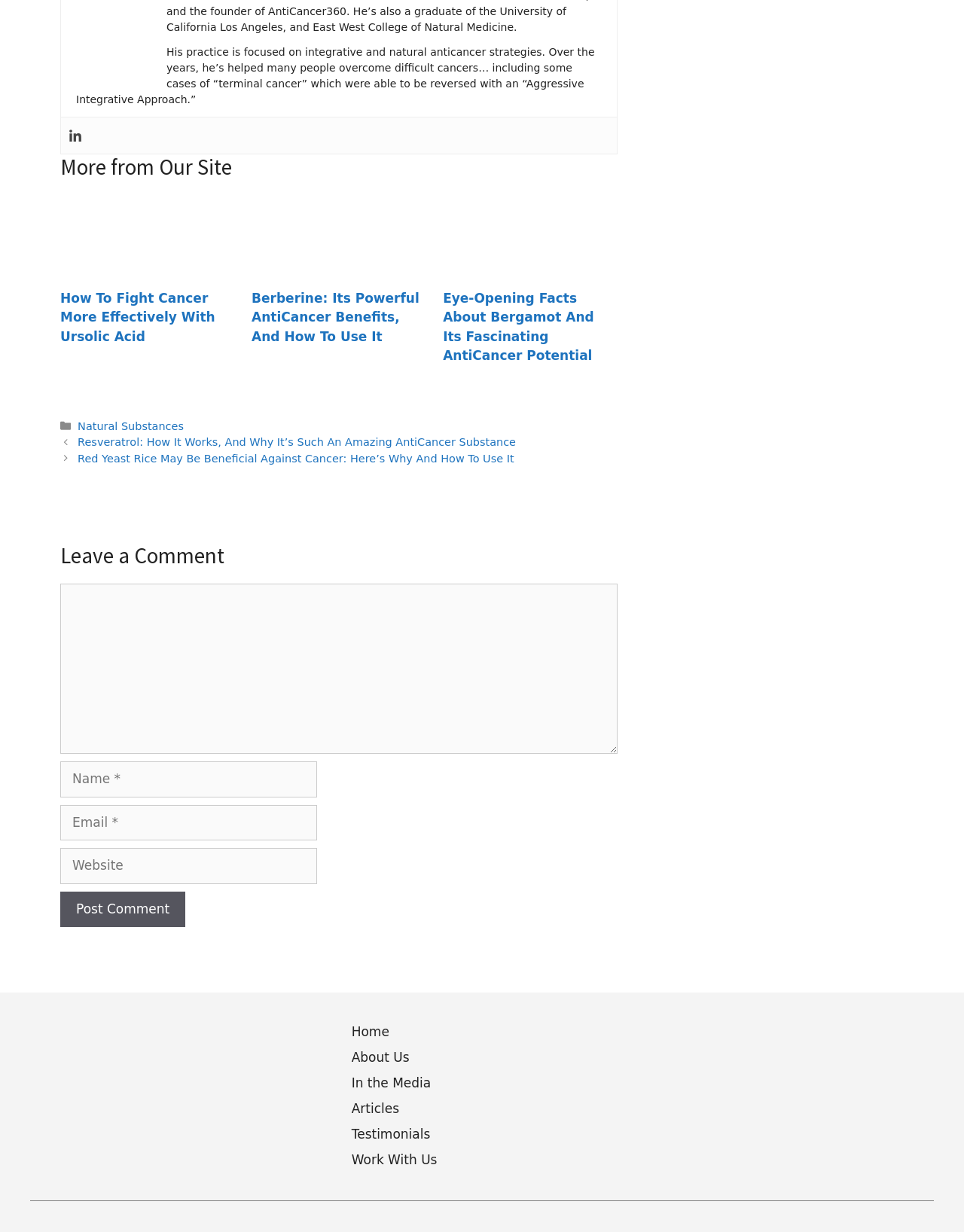Predict the bounding box coordinates for the UI element described as: "About Us". The coordinates should be four float numbers between 0 and 1, presented as [left, top, right, bottom].

[0.365, 0.852, 0.425, 0.865]